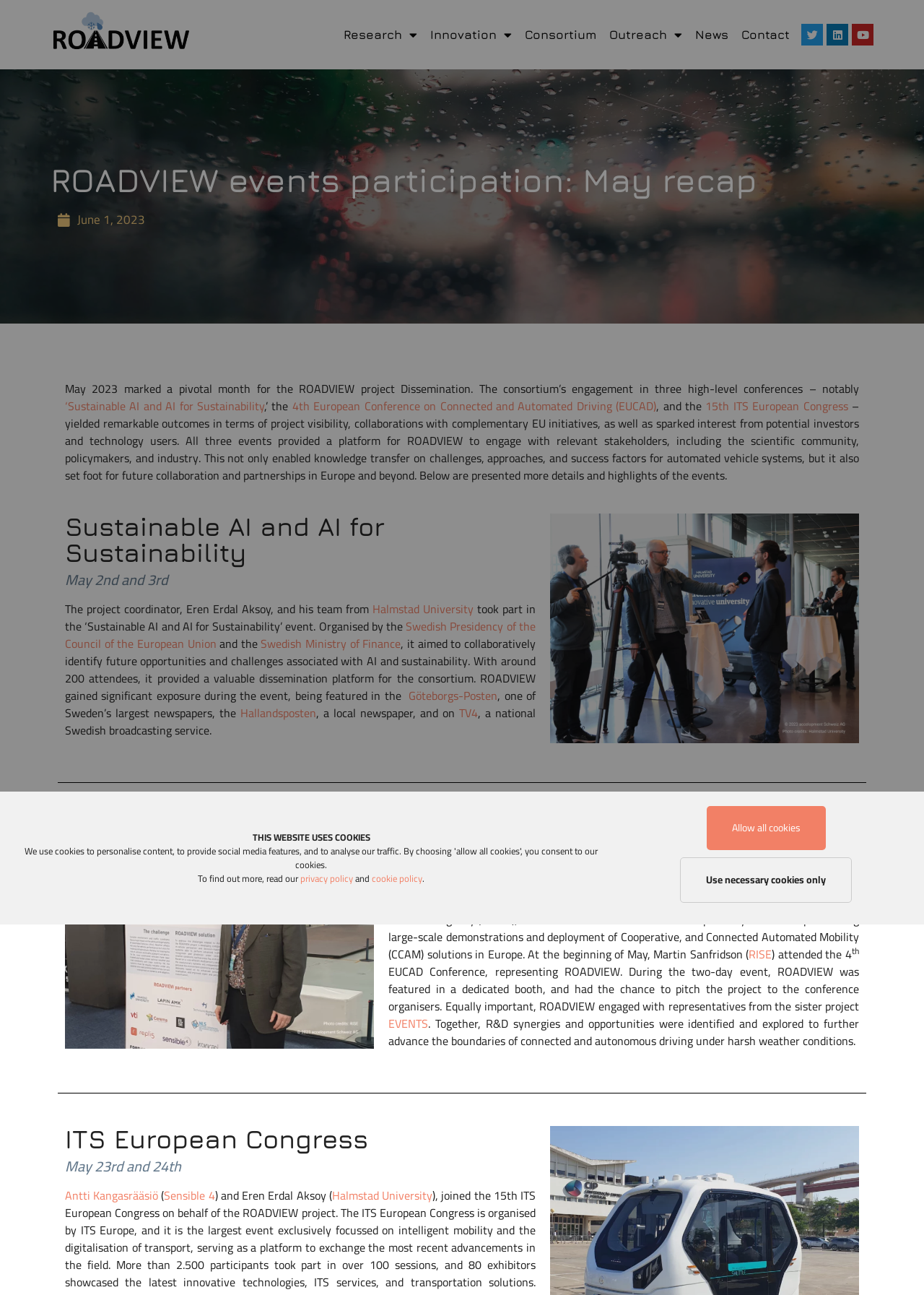Specify the bounding box coordinates of the region I need to click to perform the following instruction: "Click on the 'Research' menu". The coordinates must be four float numbers in the range of 0 to 1, i.e., [left, top, right, bottom].

[0.367, 0.014, 0.456, 0.04]